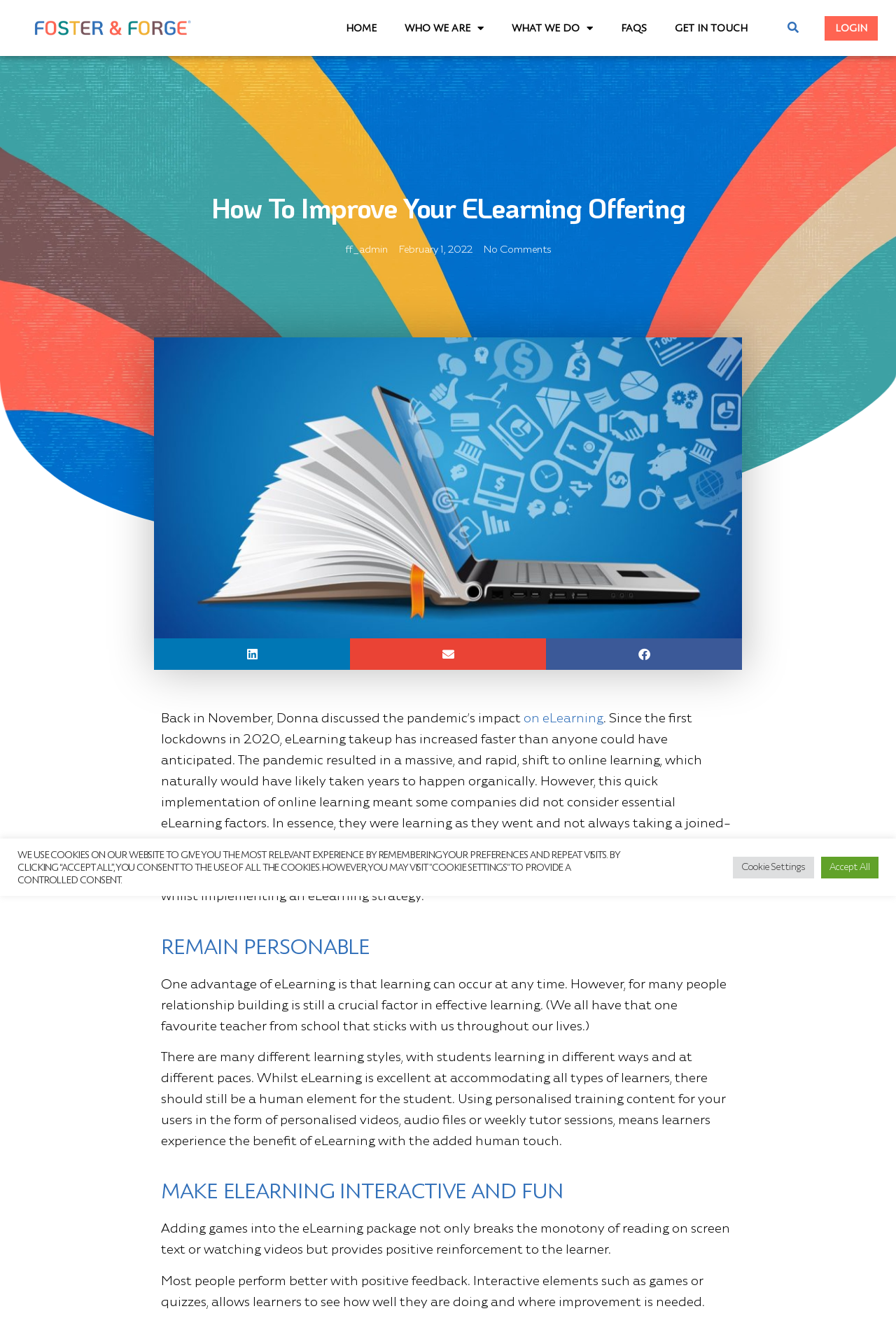Kindly determine the bounding box coordinates of the area that needs to be clicked to fulfill this instruction: "Go to HOME page".

[0.37, 0.012, 0.436, 0.031]